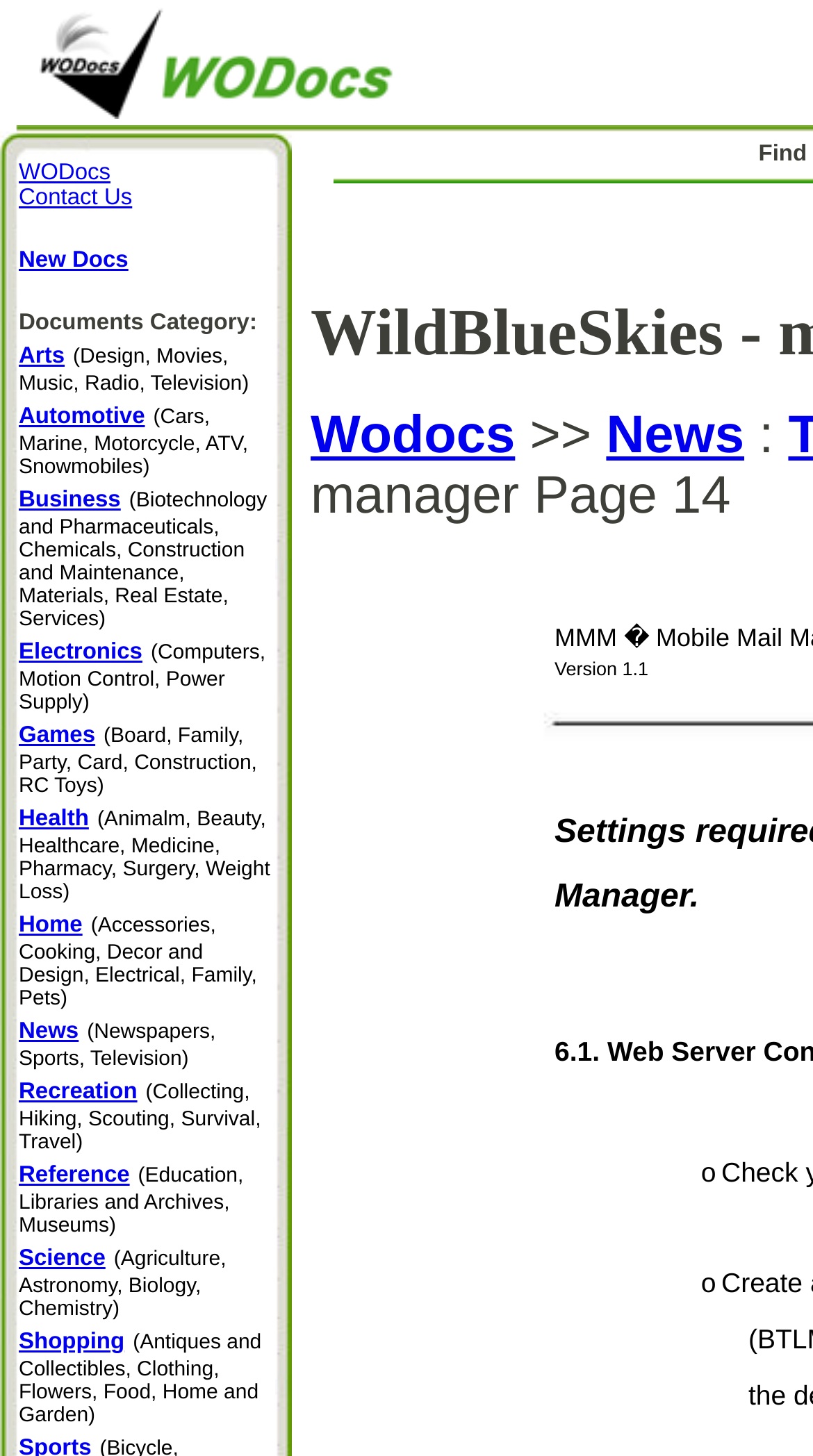Calculate the bounding box coordinates for the UI element based on the following description: "Contact Us". Ensure the coordinates are four float numbers between 0 and 1, i.e., [left, top, right, bottom].

[0.023, 0.127, 0.163, 0.145]